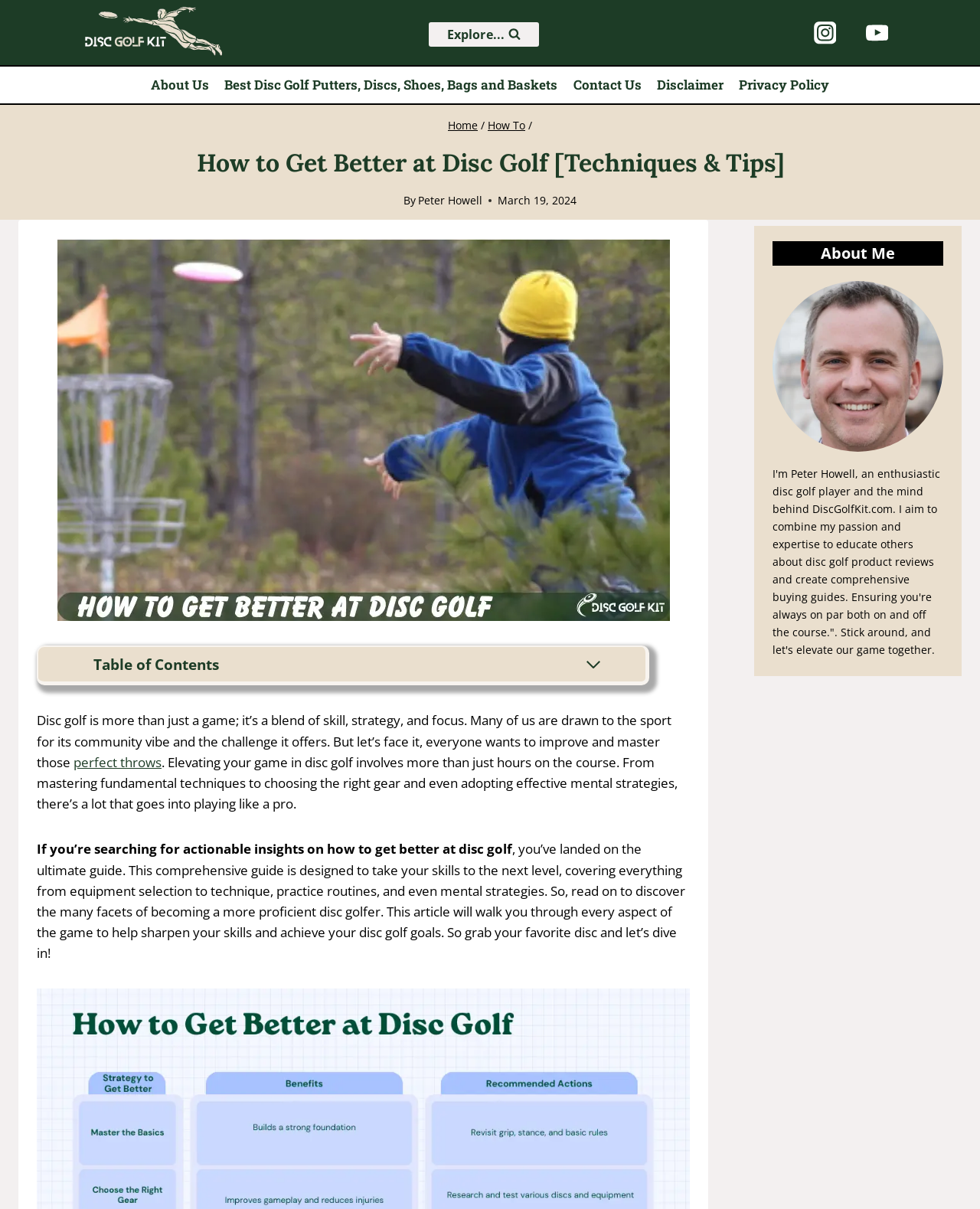Using the description "alt="Disc Golf header Logo"", predict the bounding box of the relevant HTML element.

[0.078, 0.004, 0.234, 0.046]